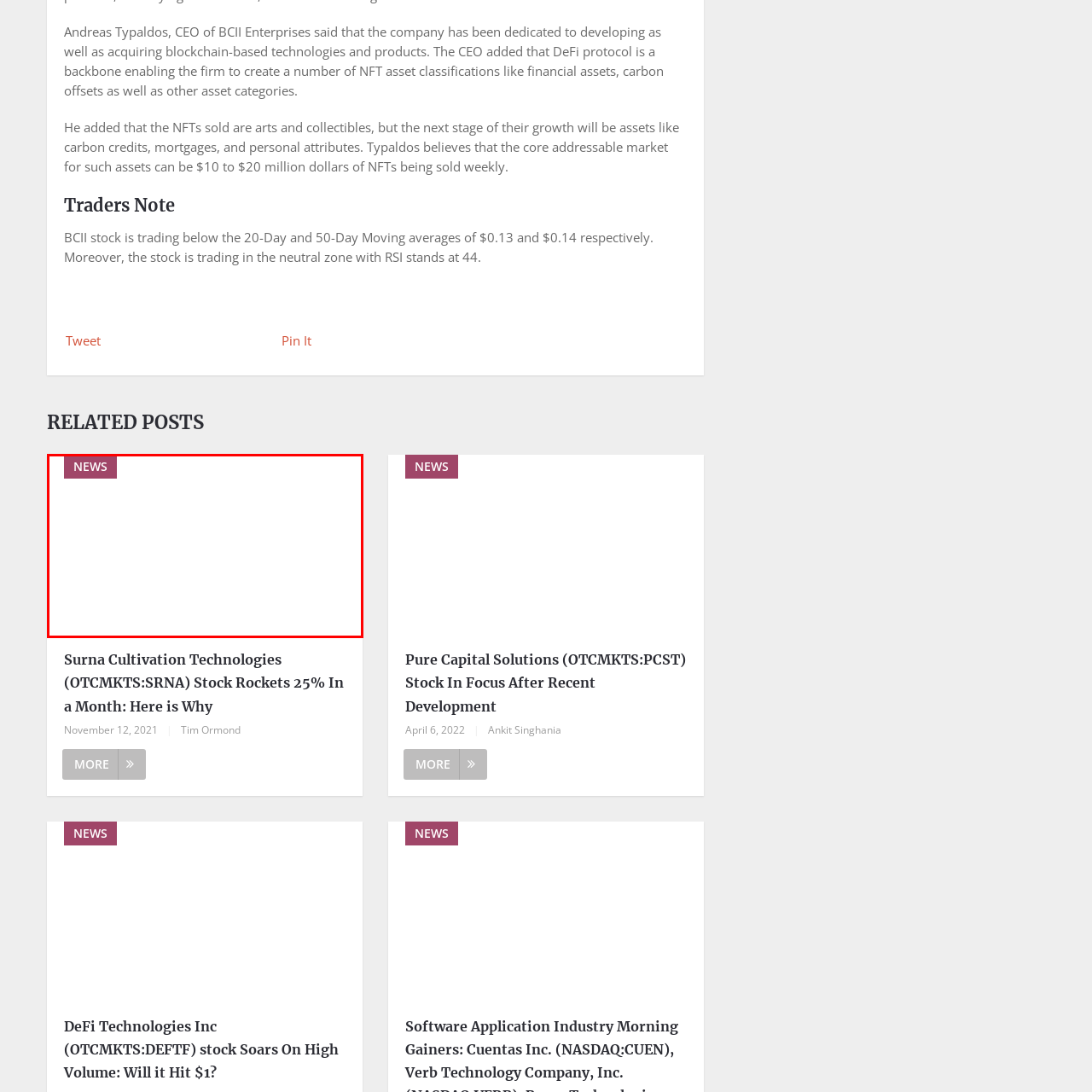View the part of the image marked by the red boundary and provide a one-word or short phrase answer to this question: 
What is the purpose of the 'NEWS' badge?

To draw attention to newsworthy information